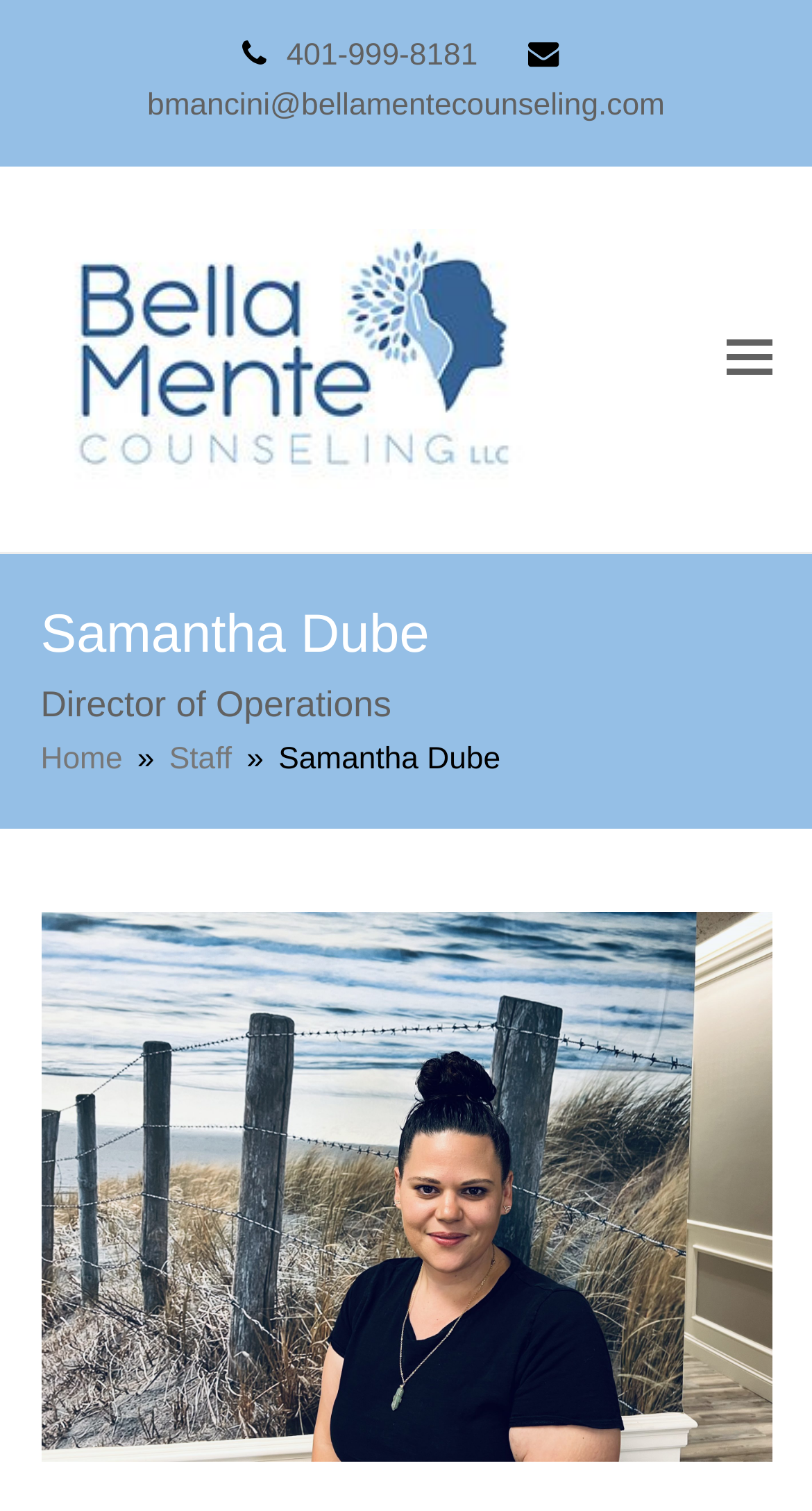Determine the bounding box coordinates of the UI element that matches the following description: "Staff". The coordinates should be four float numbers between 0 and 1 in the format [left, top, right, bottom].

[0.208, 0.492, 0.285, 0.514]